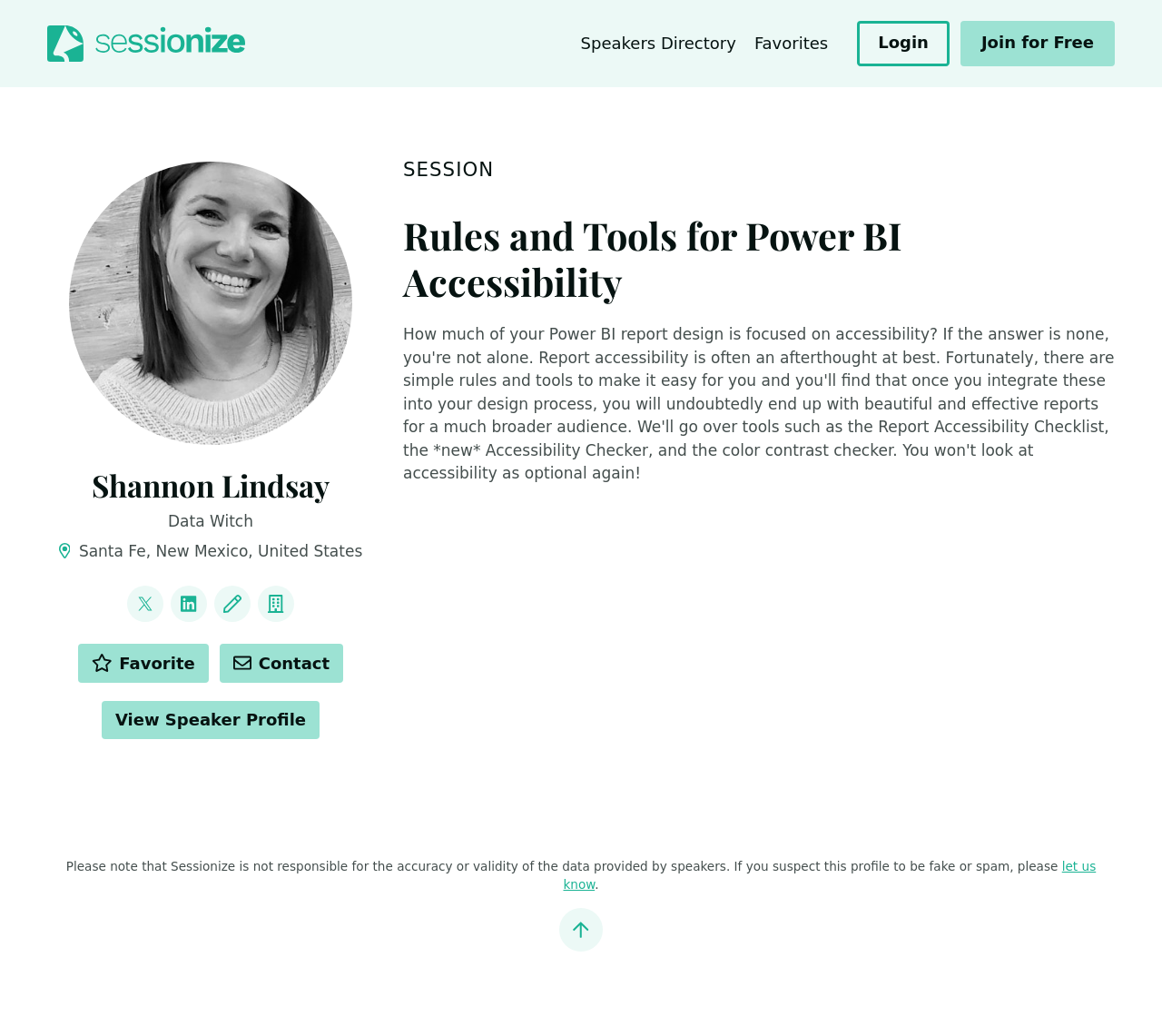Determine the bounding box coordinates of the region I should click to achieve the following instruction: "Jump to navigation". Ensure the bounding box coordinates are four float numbers between 0 and 1, i.e., [left, top, right, bottom].

[0.009, 0.011, 0.041, 0.032]